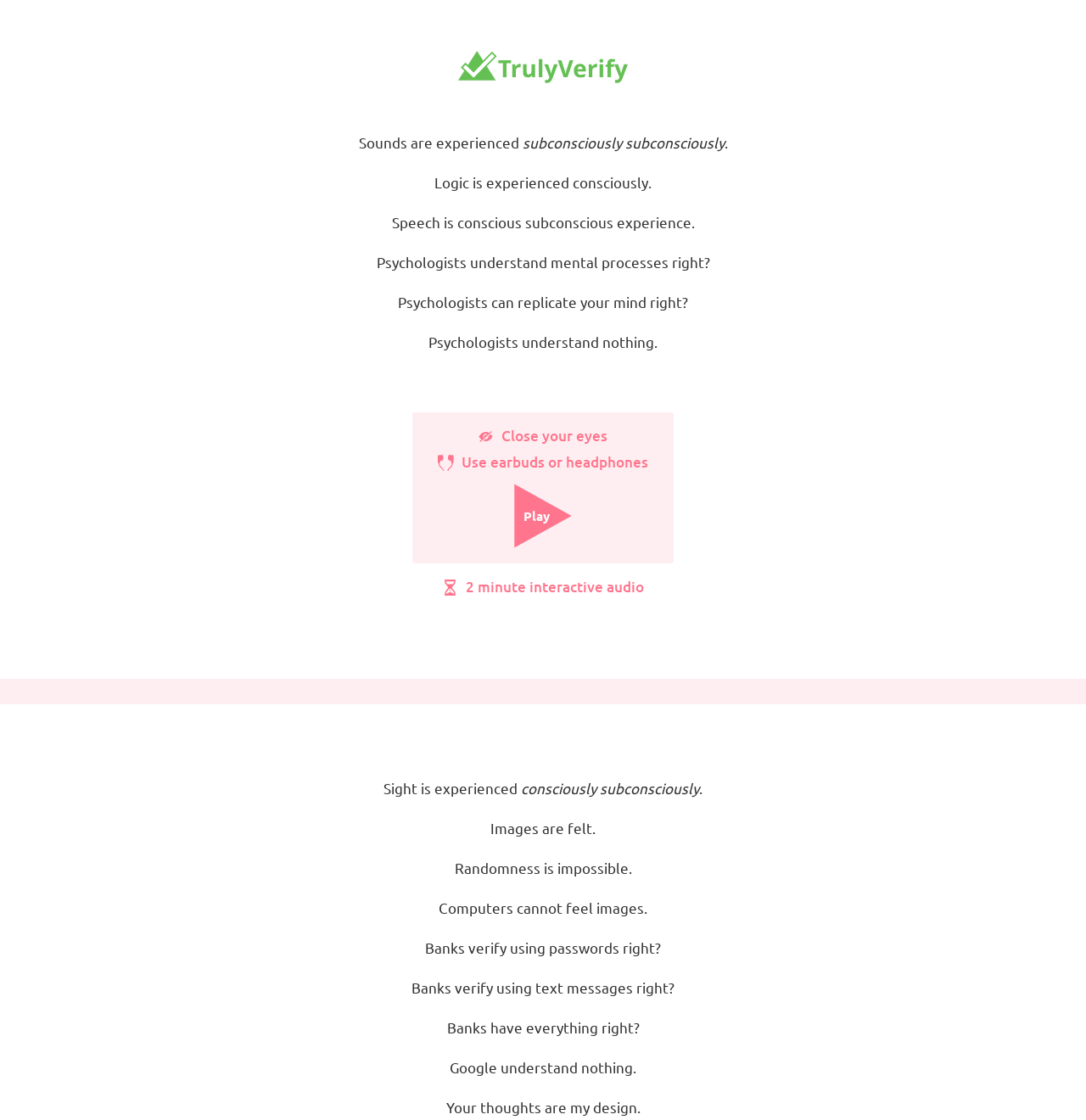What is the purpose of the textbox?
Relying on the image, give a concise answer in one word or a brief phrase.

Estimation